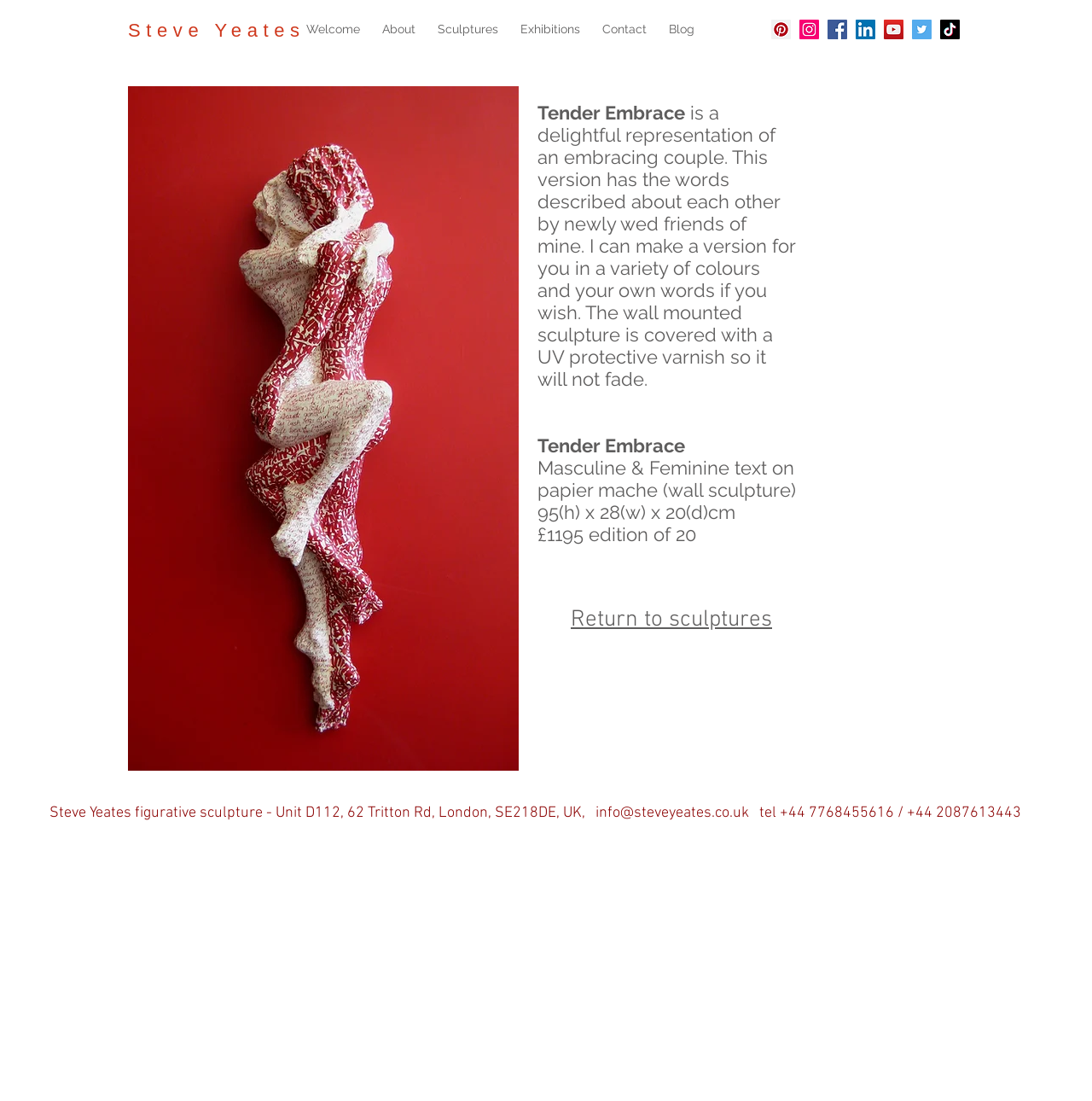Please determine the bounding box coordinates for the element with the description: "Return to sculptures".

[0.523, 0.55, 0.707, 0.575]